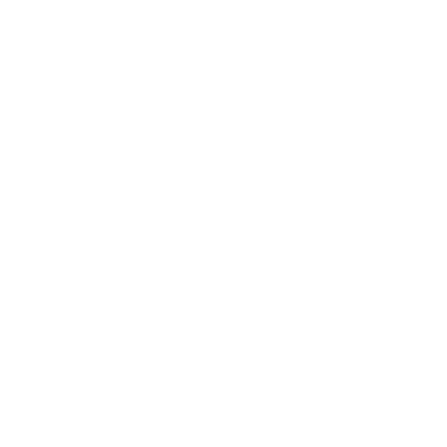Analyze the image and provide a detailed answer to the question: What is SHOUXIN's role in the industry?

The caption emphasizes SHOUXIN's role as a professional exporter of vacuum motors and components, reflecting their expertise in the industry, which suggests that SHOUXIN is a reliable and experienced supplier of vacuum-related products.